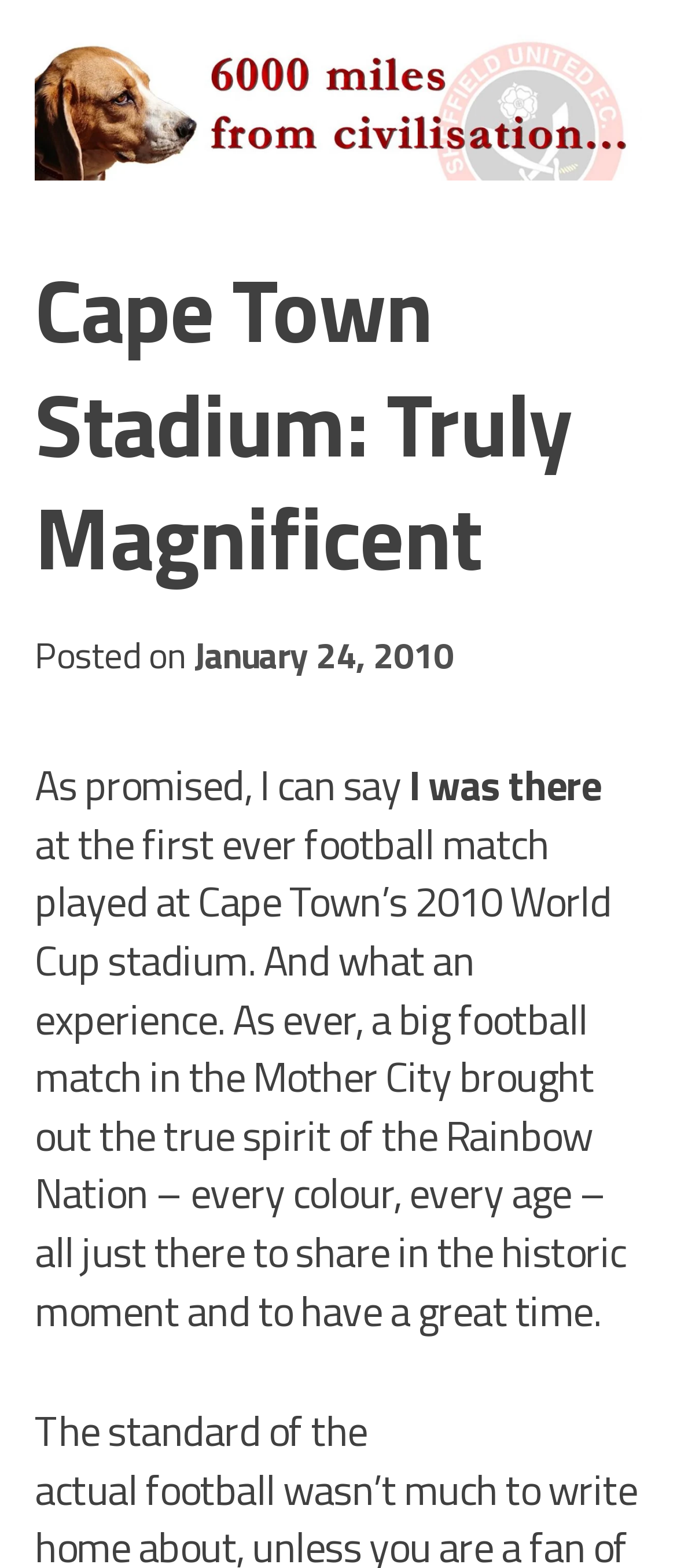What is the nickname of Cape Town?
Ensure your answer is thorough and detailed.

The nickname 'Mother City' can be found in the text 'a big football match in the Mother City brought out the true spirit of the Rainbow Nation' which suggests that Cape Town is referred to as the Mother City.